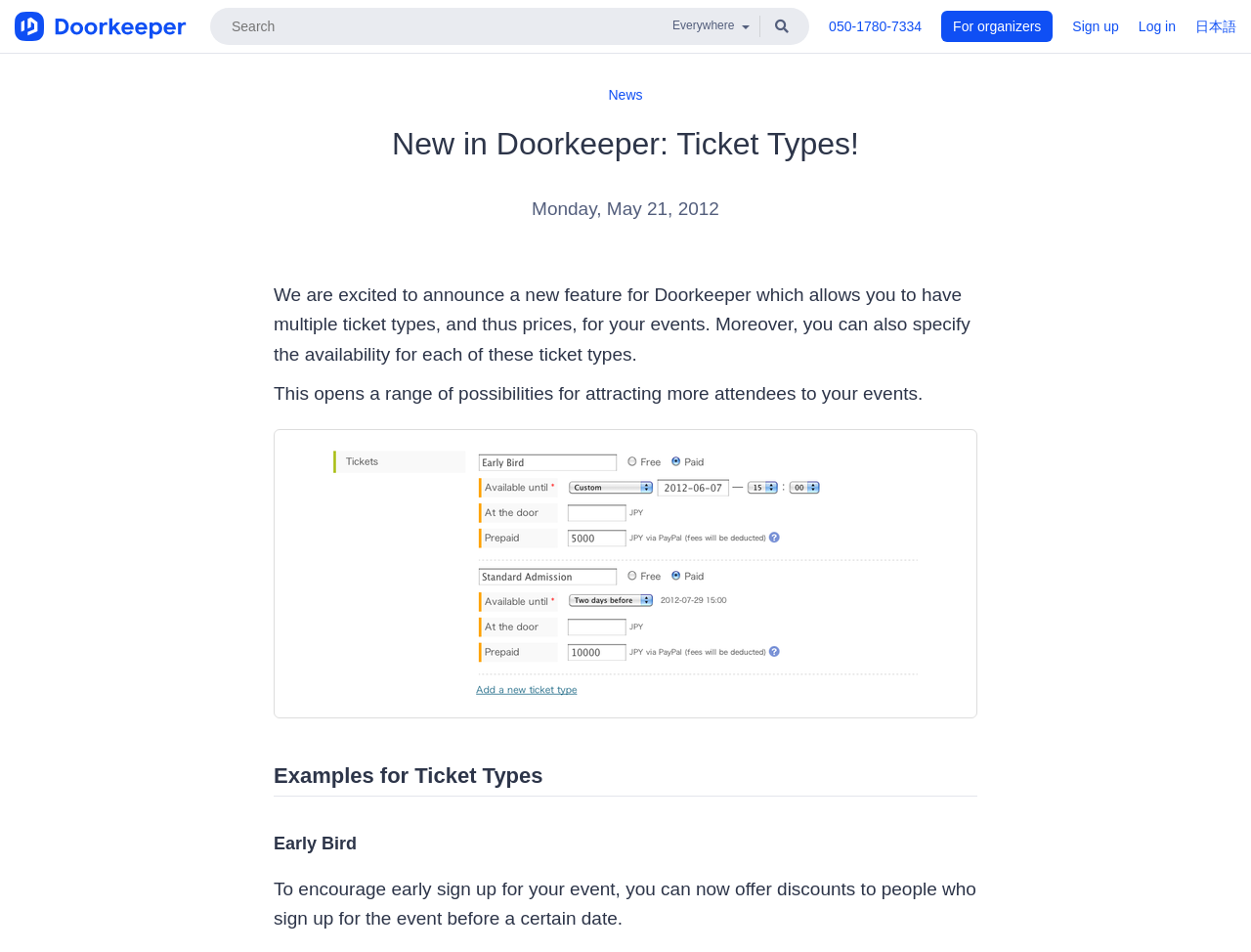Please find the bounding box coordinates of the element's region to be clicked to carry out this instruction: "Switch to Japanese language".

[0.955, 0.02, 0.988, 0.036]